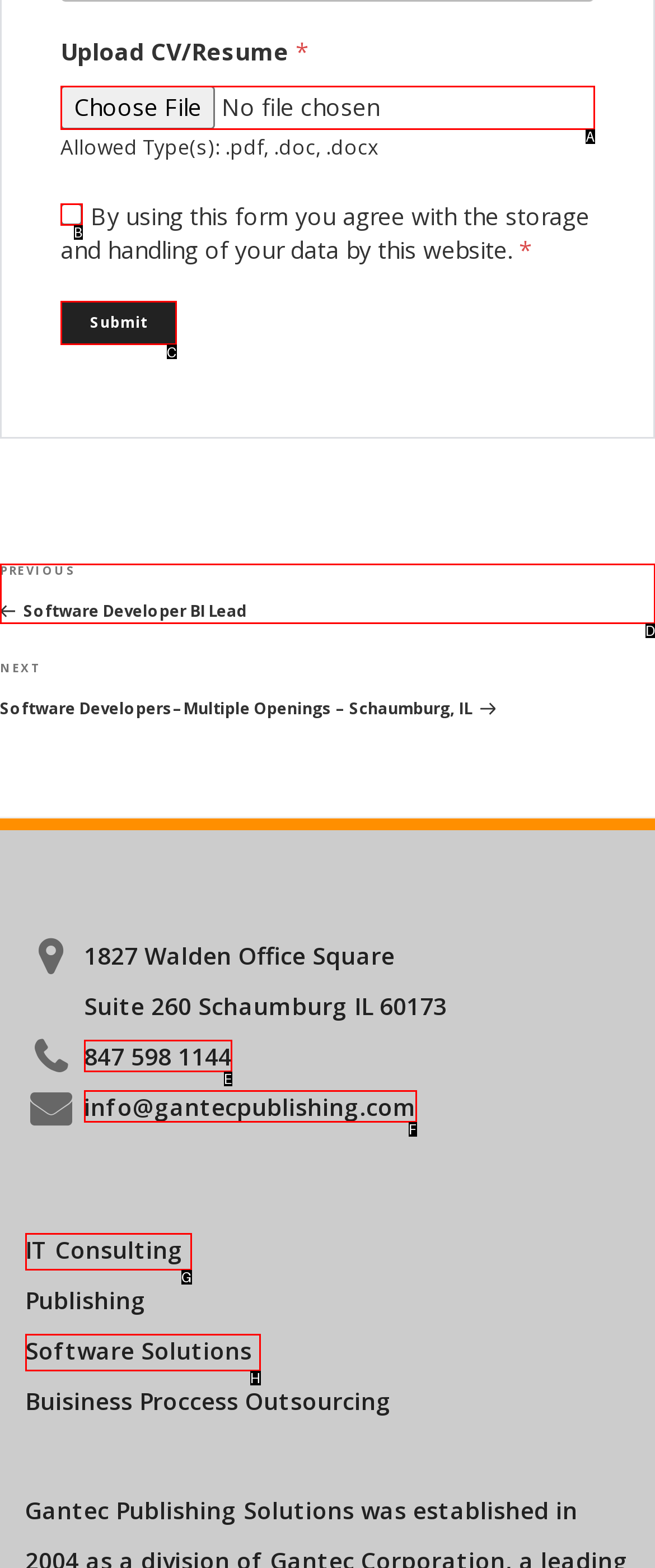Tell me which one HTML element best matches the description: parent_node: Upload CV/Resume * name="awsm_file" Answer with the option's letter from the given choices directly.

A